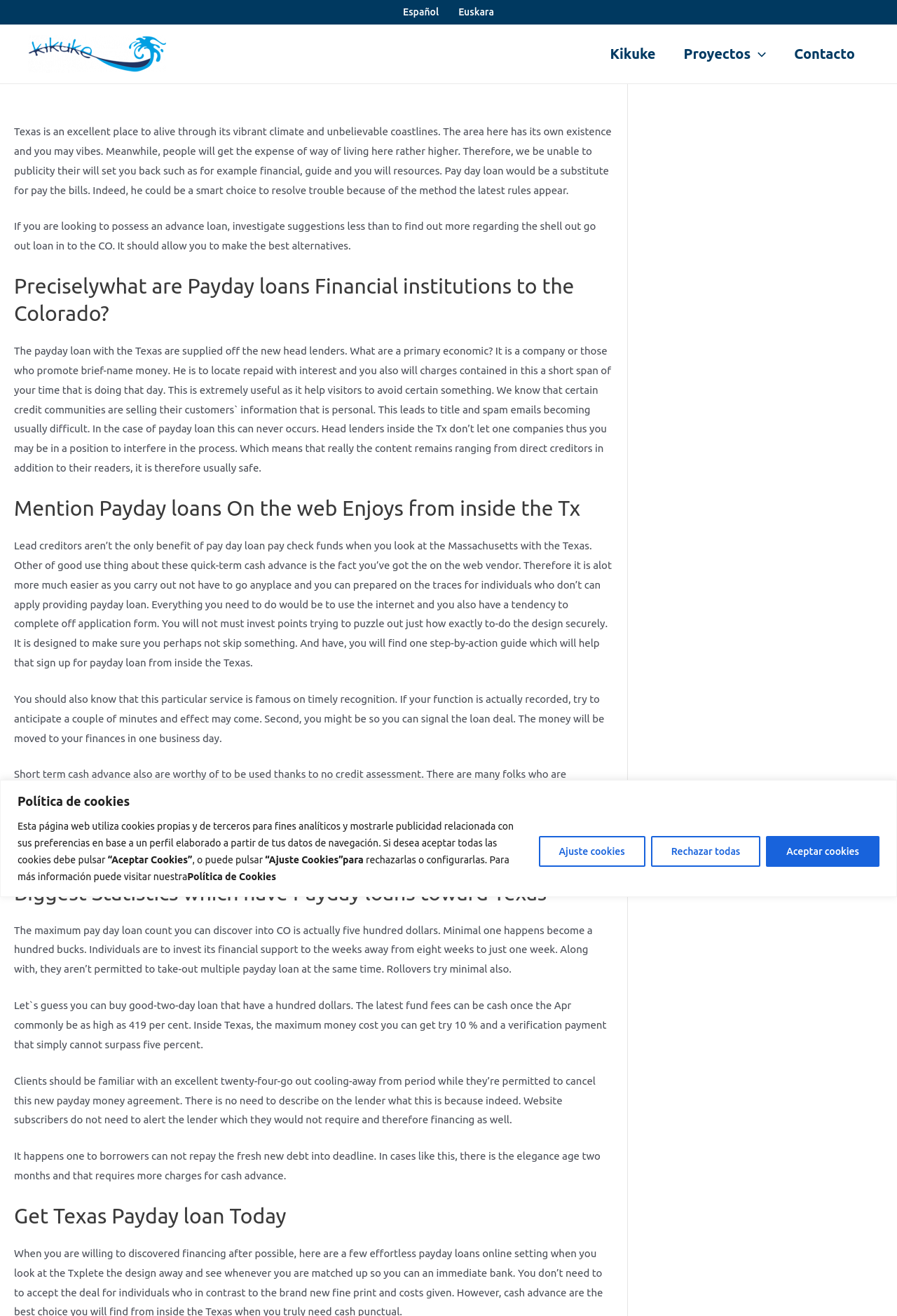Determine the bounding box coordinates of the target area to click to execute the following instruction: "Click the 'Kikuke' link."

[0.031, 0.036, 0.185, 0.045]